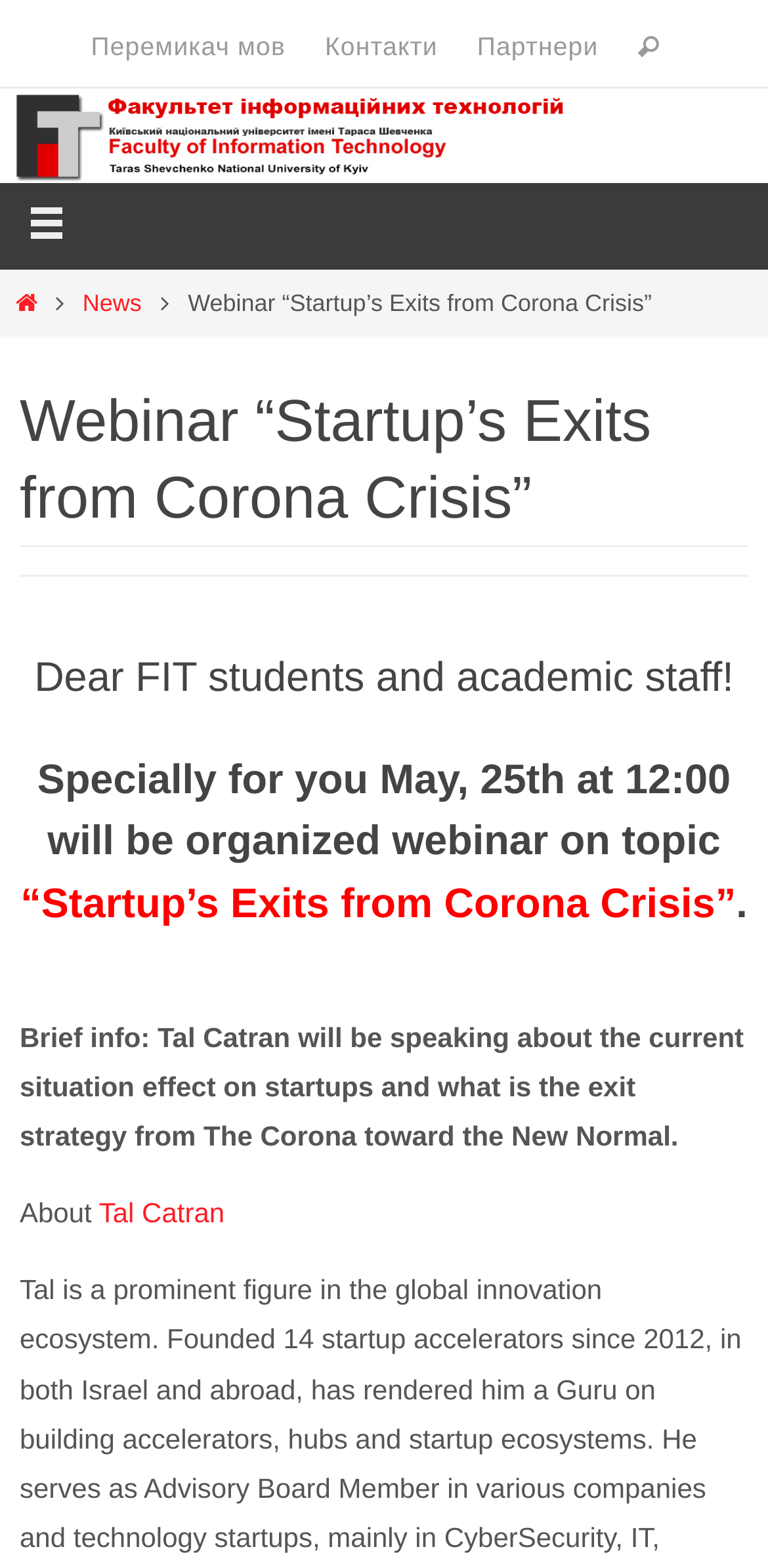Refer to the screenshot and answer the following question in detail:
What is the topic of the webinar?

The topic of the webinar can be found in the heading 'Webinar “Startup’s Exits from Corona Crisis”' which is a child element of the StaticText 'Webinar “Startup’s Exits from Corona Crisis”'.